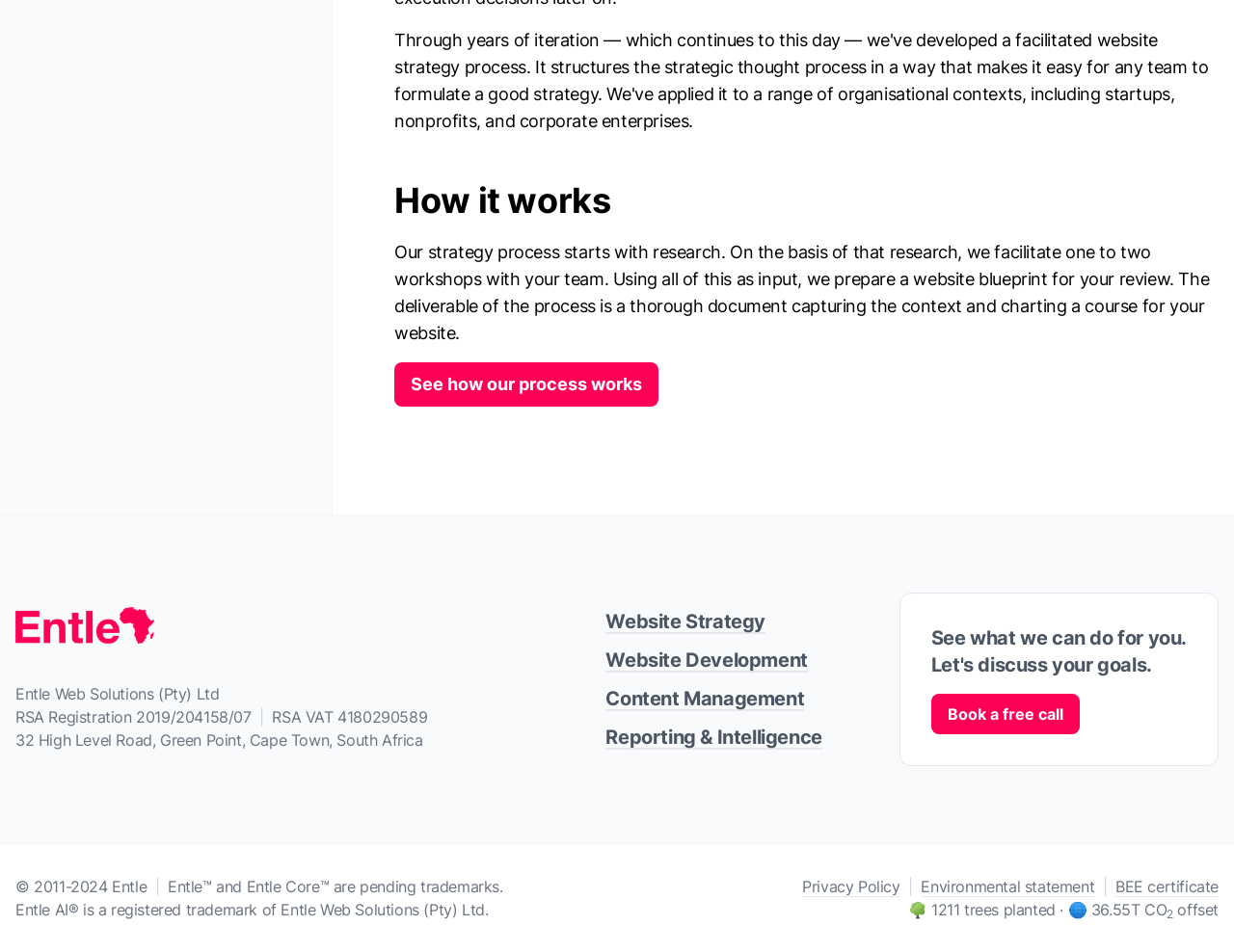Look at the image and write a detailed answer to the question: 
What is the company name mentioned on the webpage?

I found the company name 'Entle Web Solutions (Pty) Ltd' in the StaticText element with bounding box coordinates [0.013, 0.719, 0.178, 0.739] which is a part of the contentinfo section.